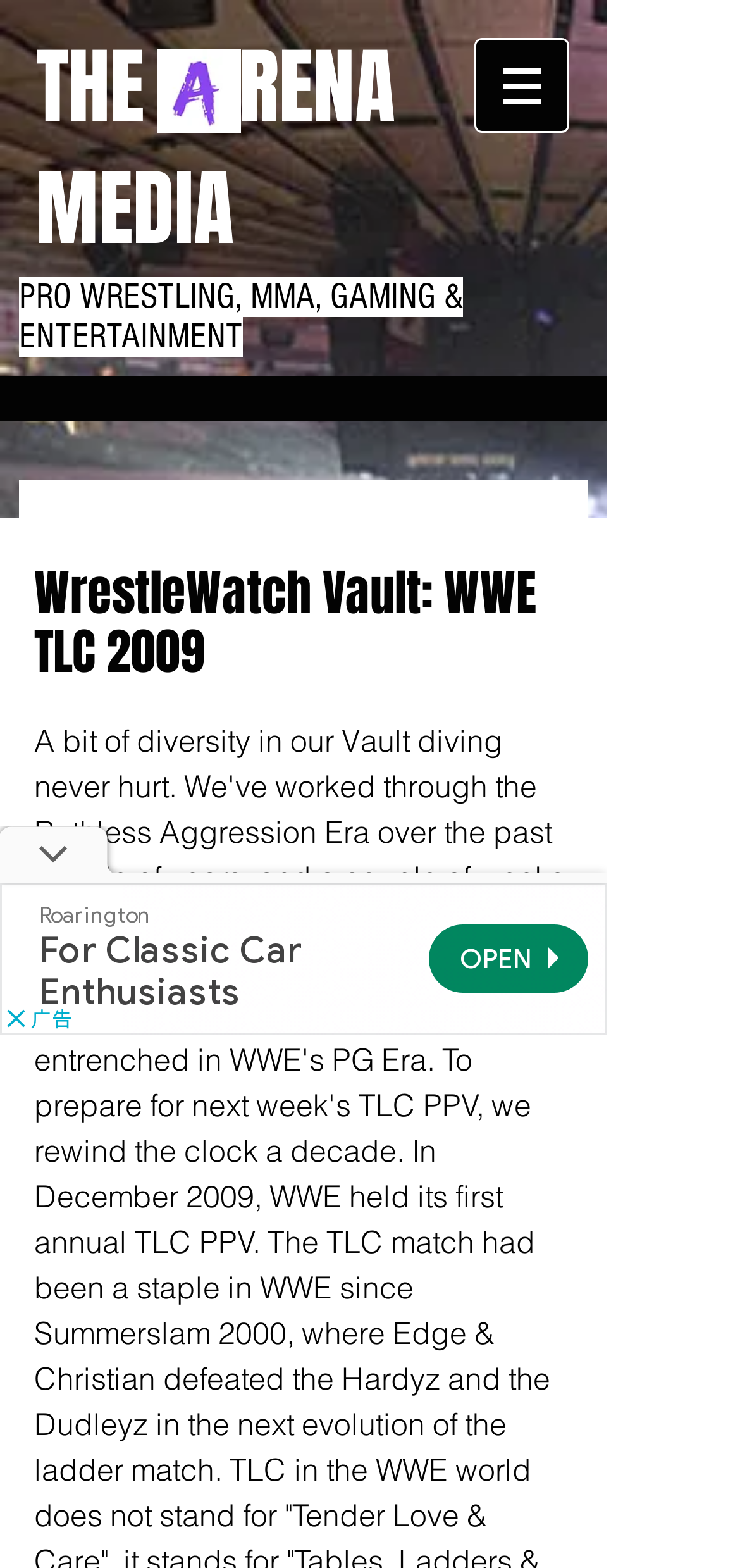What is the logo of the media company?
Look at the image and answer with only one word or phrase.

arena logo.jpg